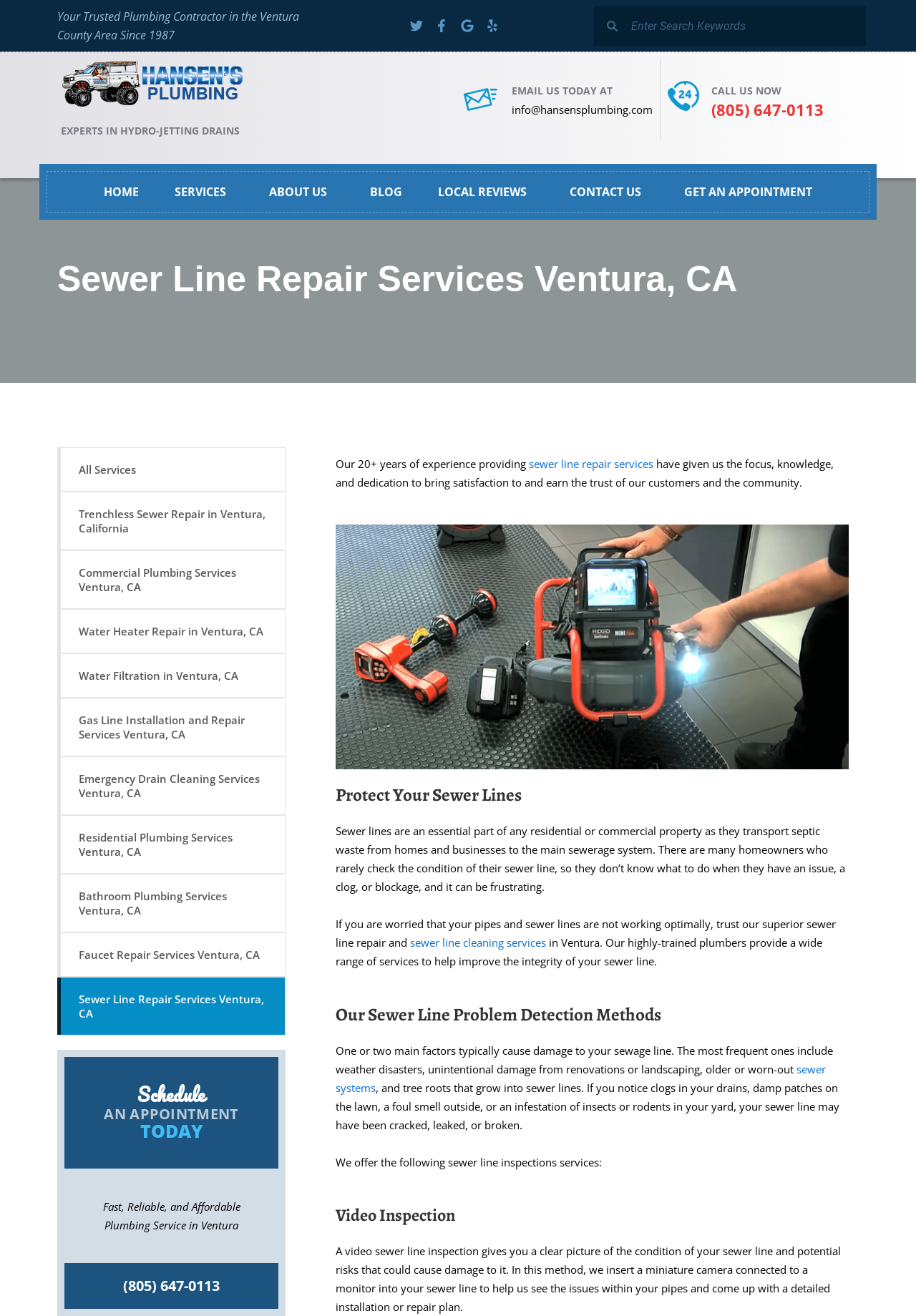What is the company's phone number?
Examine the image closely and answer the question with as much detail as possible.

The company's phone number can be found in the top-right corner of the webpage, as well as in the 'Schedule an Appointment Today' section. It is also mentioned in the 'Contact Us' section.